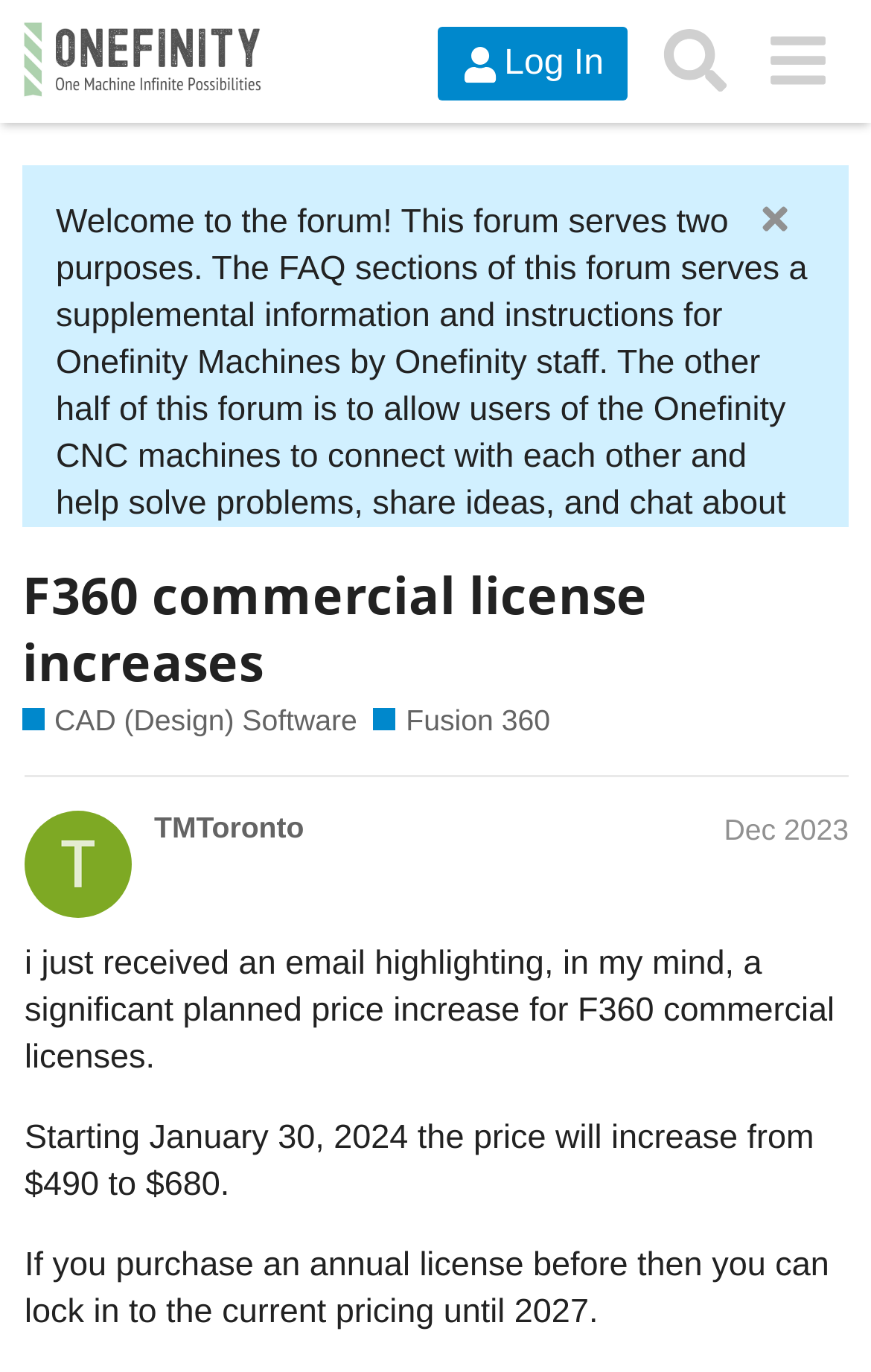Describe the webpage meticulously, covering all significant aspects.

The webpage appears to be a forum discussion page, specifically focused on CAD design software and Fusion 360. At the top of the page, there is a header section with a logo image and links to "Onefinity CNC Forum", "Log In", "Search", and a menu button. Below the header, there is a welcome message and a brief introduction to the forum's purpose.

The main content of the page is a discussion thread, with a heading that reads "F360 commercial license increases". The thread starts with a post from a user, "TMToronto", who shares an email they received about a planned price increase for Fusion 360 commercial licenses. The post mentions that the price will increase from $490 to $680 starting January 30, 2024, and notes that purchasing an annual license before then can lock in the current pricing until 2027.

There are several links and buttons scattered throughout the page, including links to related topics such as CAD design software and Fusion 360. There are also several images, including the Onefinity CNC Forum logo and icons for the Log In, Search, and menu buttons. Overall, the page has a clean and organized layout, with clear headings and concise text.